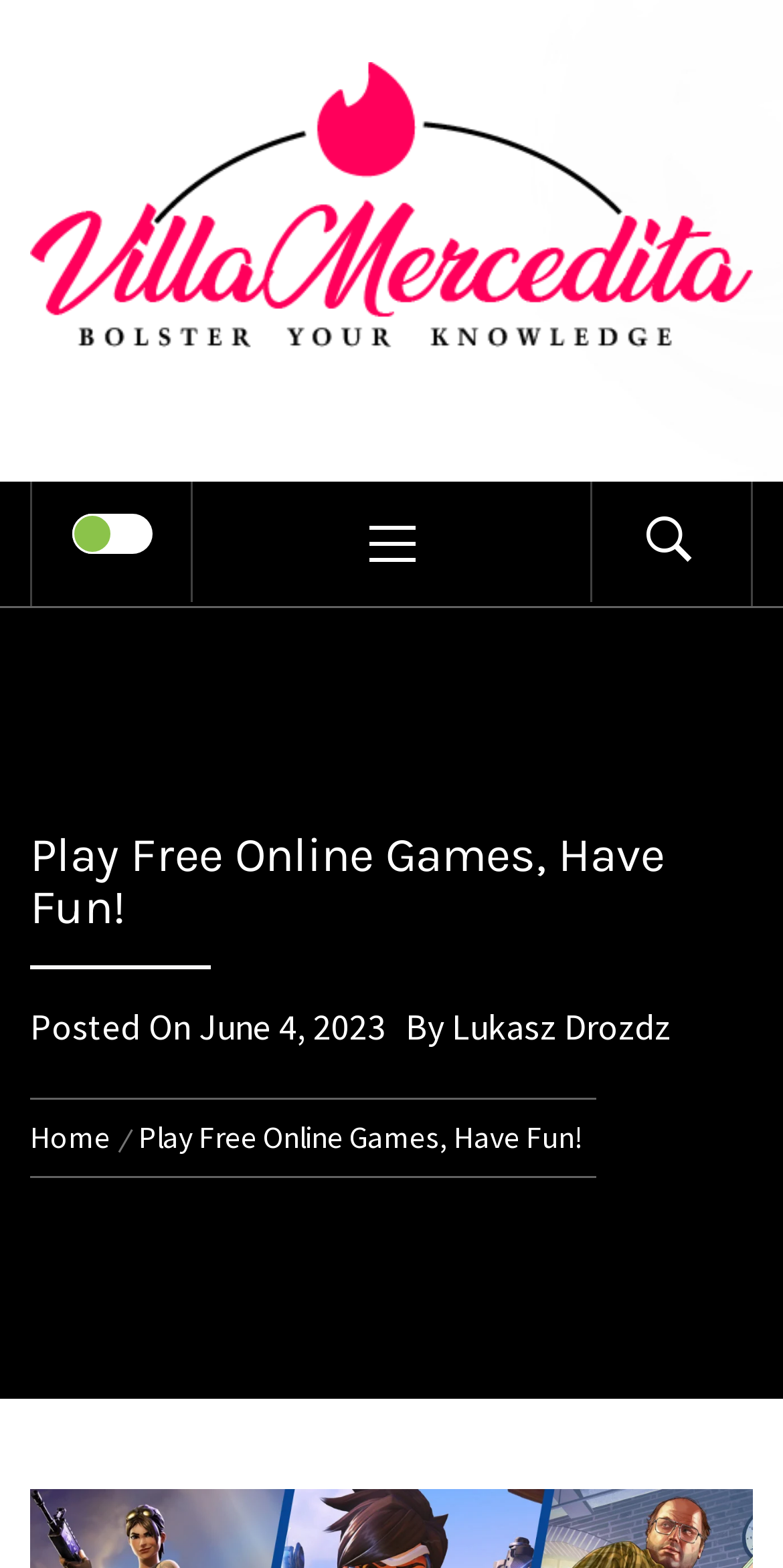Please examine the image and provide a detailed answer to the question: How many breadcrumb links are there?

The breadcrumb links can be found in the bottom section of the webpage, where it says 'Breadcrumbs' followed by two links, 'Home' and 'Play Free Online Games, Have Fun!', which indicates that there are two breadcrumb links.